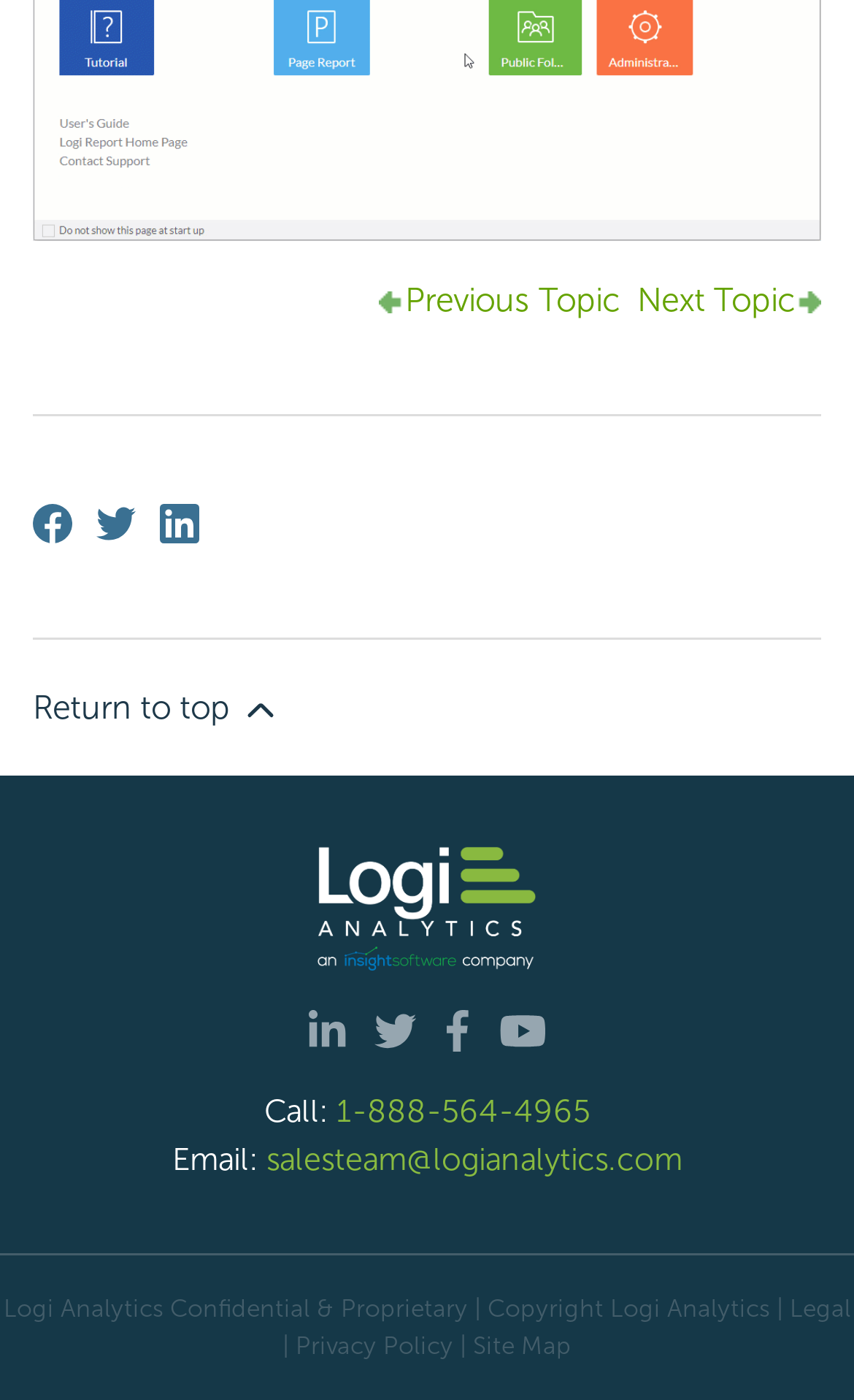Locate the UI element described by Previous Topic and provide its bounding box coordinates. Use the format (top-left x, top-left y, bottom-right x, bottom-right y) with all values as floating point numbers between 0 and 1.

[0.474, 0.2, 0.726, 0.228]